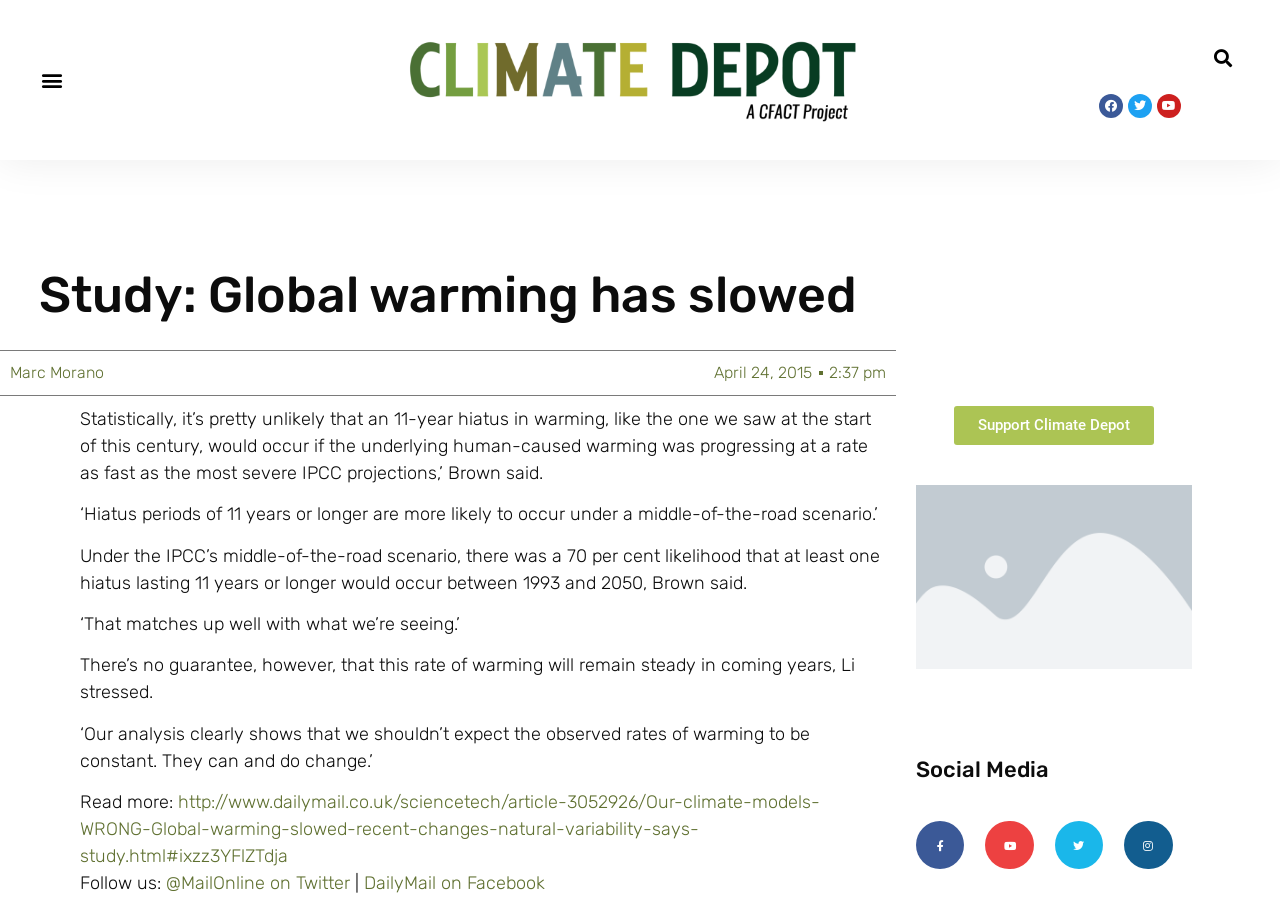Identify the bounding box coordinates of the clickable section necessary to follow the following instruction: "Support Climate Depot". The coordinates should be presented as four float numbers from 0 to 1, i.e., [left, top, right, bottom].

[0.745, 0.447, 0.902, 0.49]